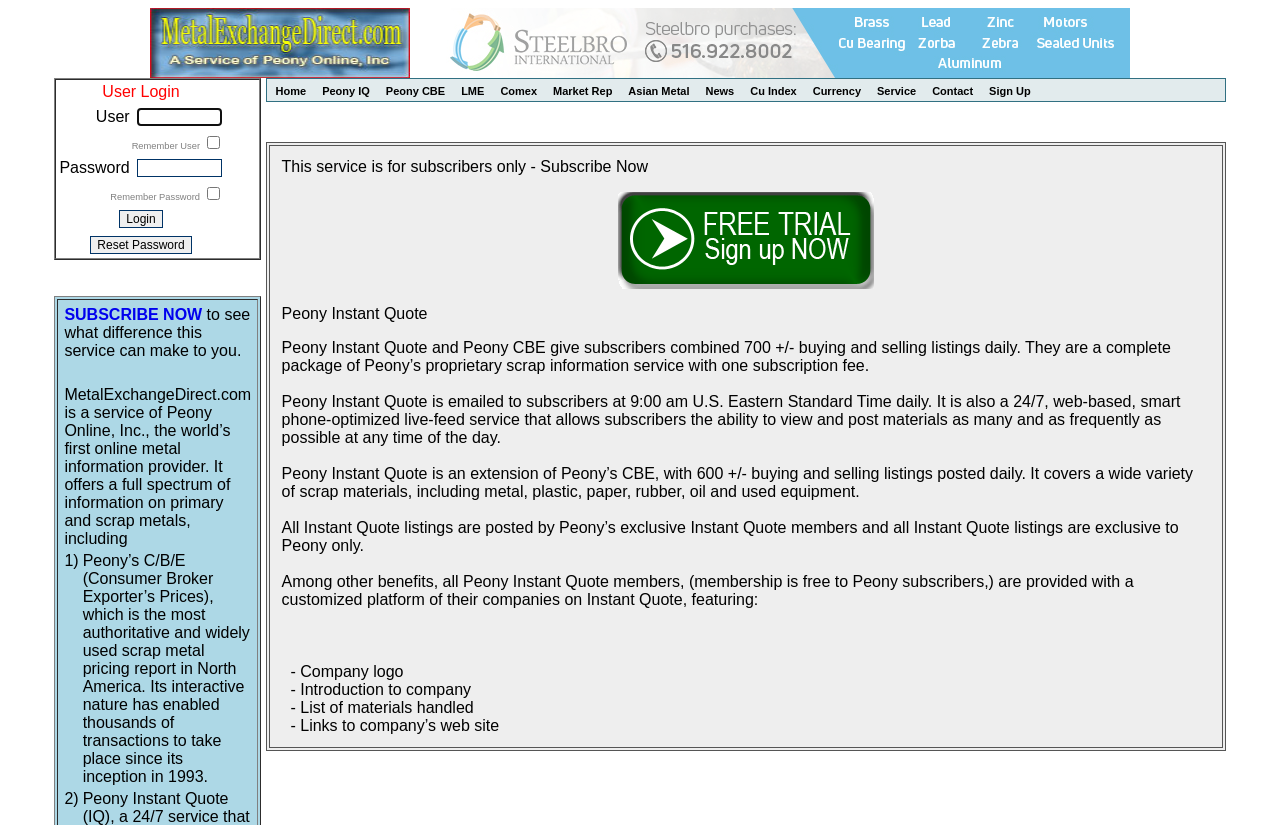Answer the question in one word or a short phrase:
What type of information is provided by Peony CBE?

Scrap metal pricing report